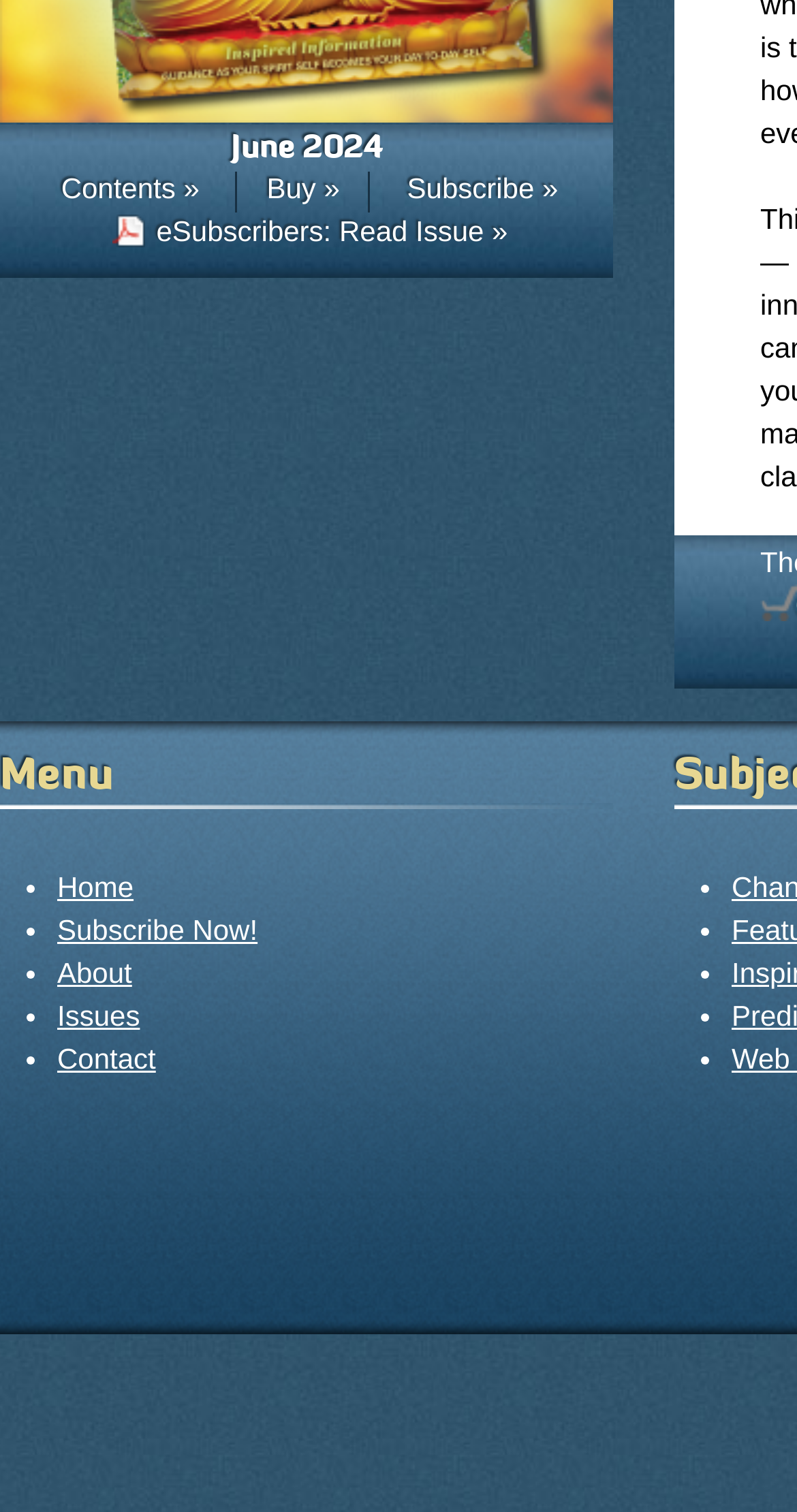Please study the image and answer the question comprehensively:
How many menu items are there?

The menu section has 5 links: 'Home', 'Subscribe Now!', 'About', 'Issues', and 'Contact', each preceded by a list marker.